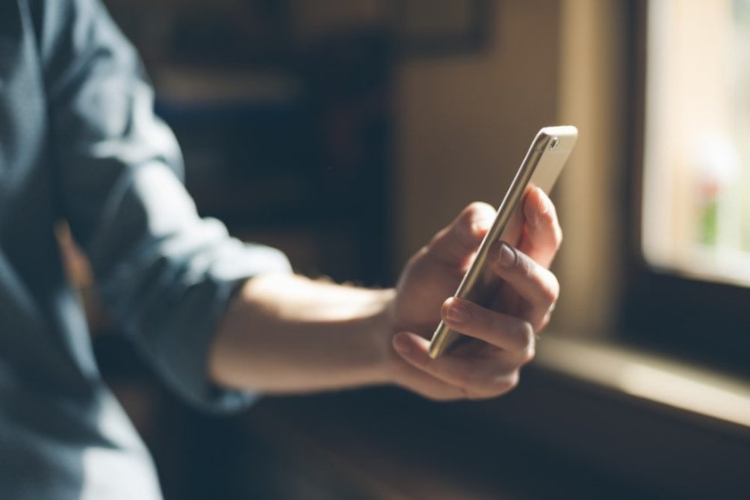What is the color of the smartphone?
Based on the visual details in the image, please answer the question thoroughly.

The smartphone is described as gold, shining subtly under the light, creating a warm atmosphere, indicating that the color of the smartphone is gold.